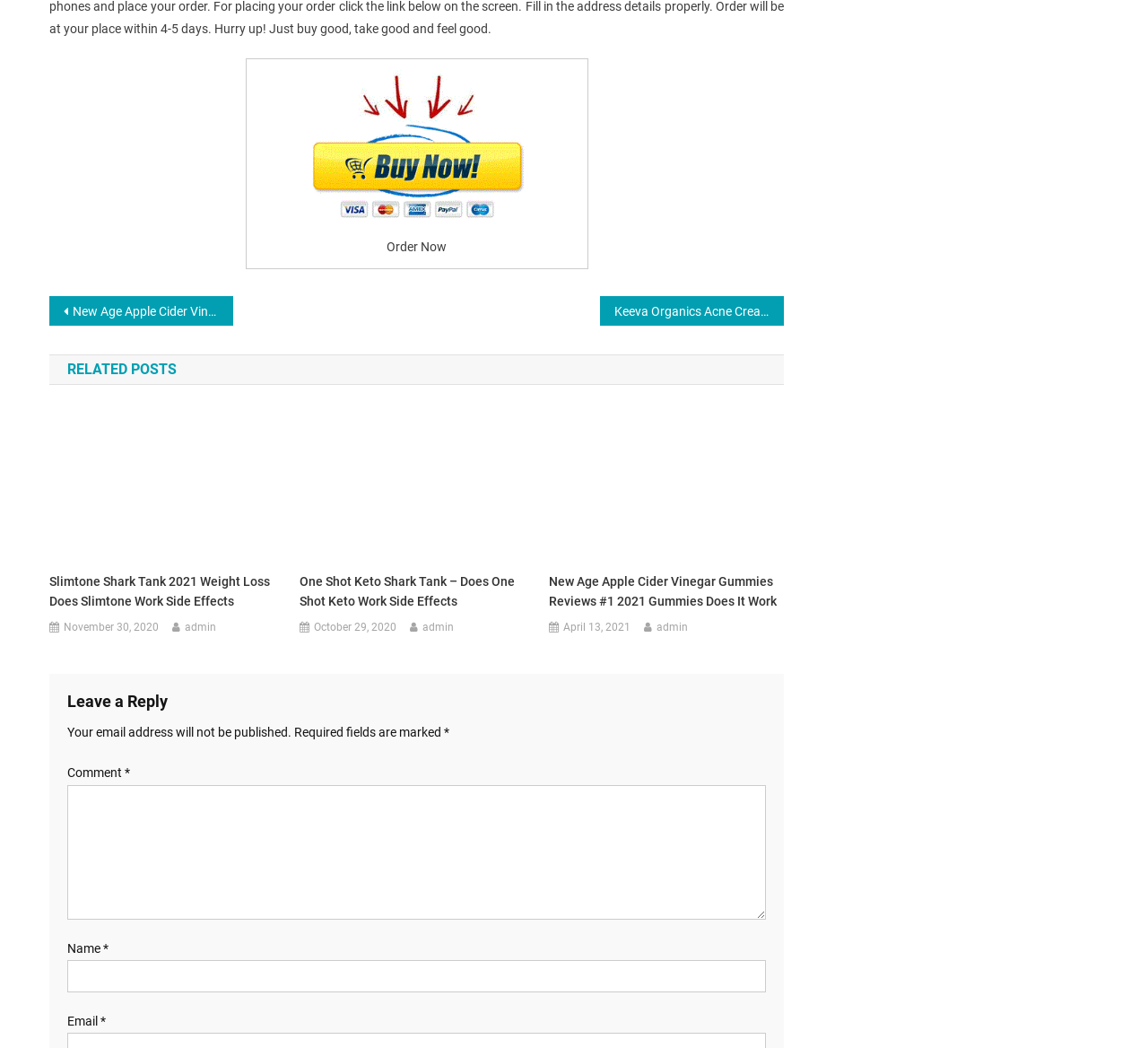What is the title of the first related post?
Using the details shown in the screenshot, provide a comprehensive answer to the question.

The first related post is identified by its heading element, which contains the text 'Slimtone Shark Tank 2021 Weight Loss Does Slimtone Work Side Effects'. The title of this related post is 'Slimtone'.